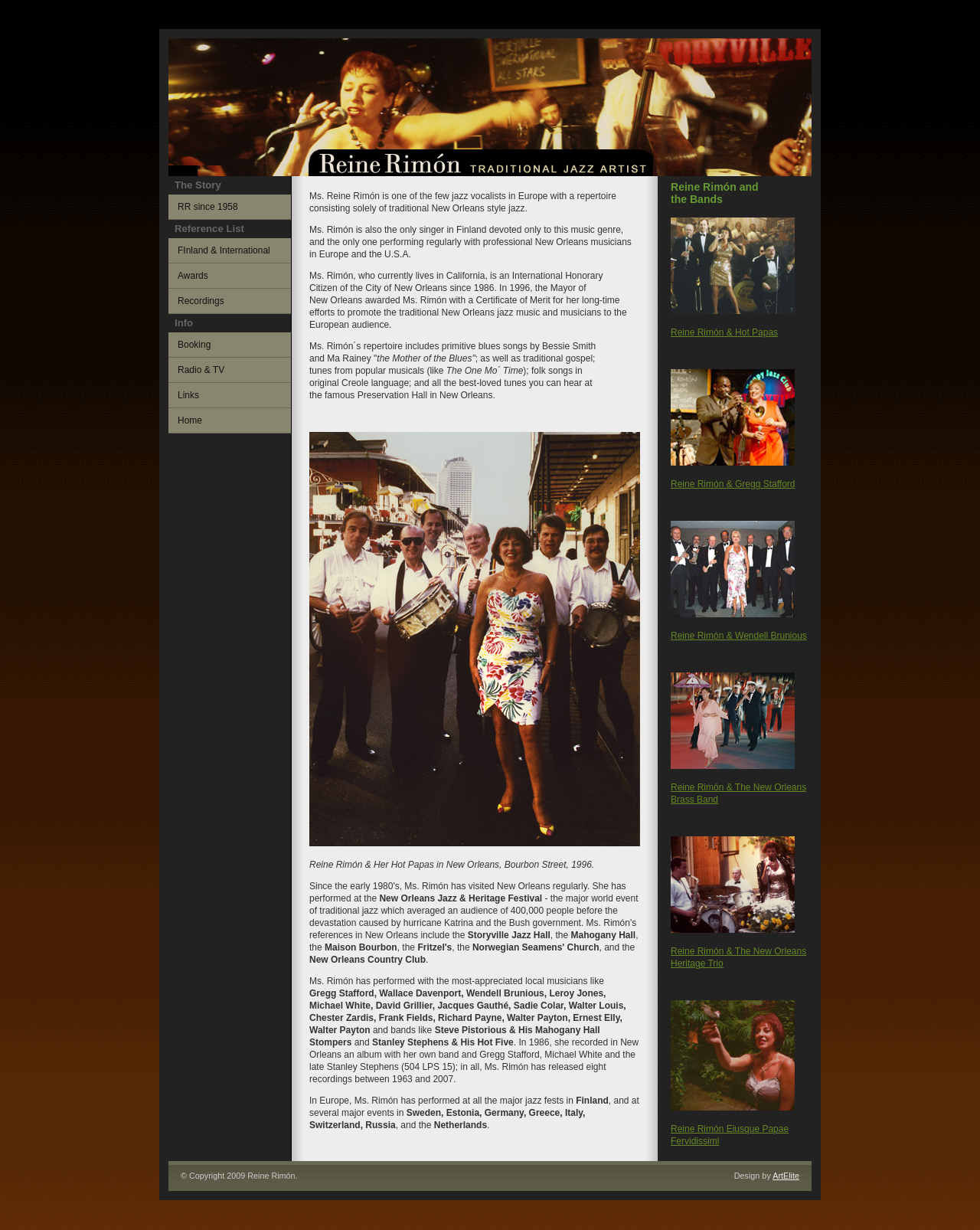What is Reine Rimón's music genre?
Identify the answer in the screenshot and reply with a single word or phrase.

Traditional New Orleans style jazz